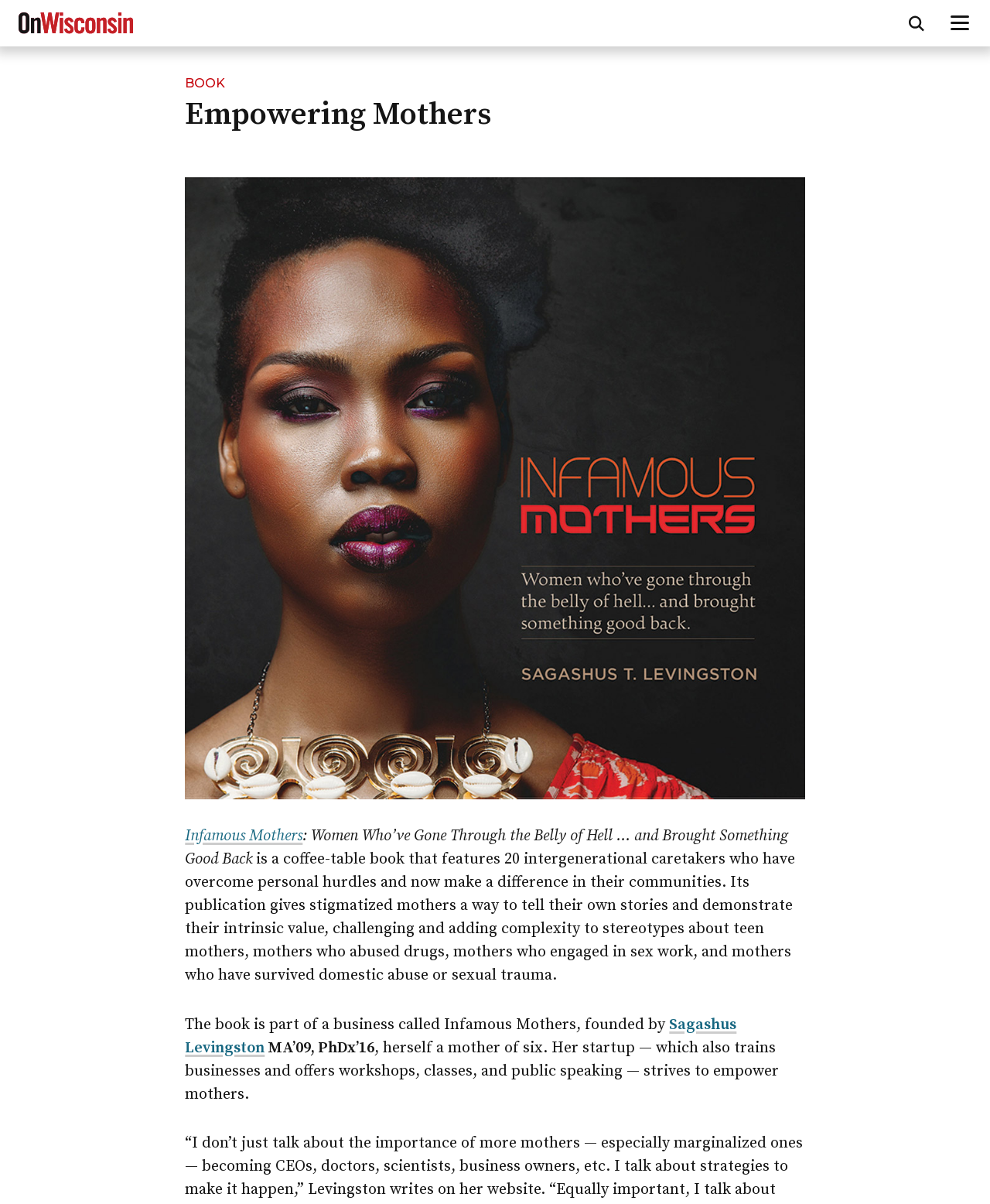Refer to the element description Book and identify the corresponding bounding box in the screenshot. Format the coordinates as (top-left x, top-left y, bottom-right x, bottom-right y) with values in the range of 0 to 1.

[0.187, 0.063, 0.228, 0.075]